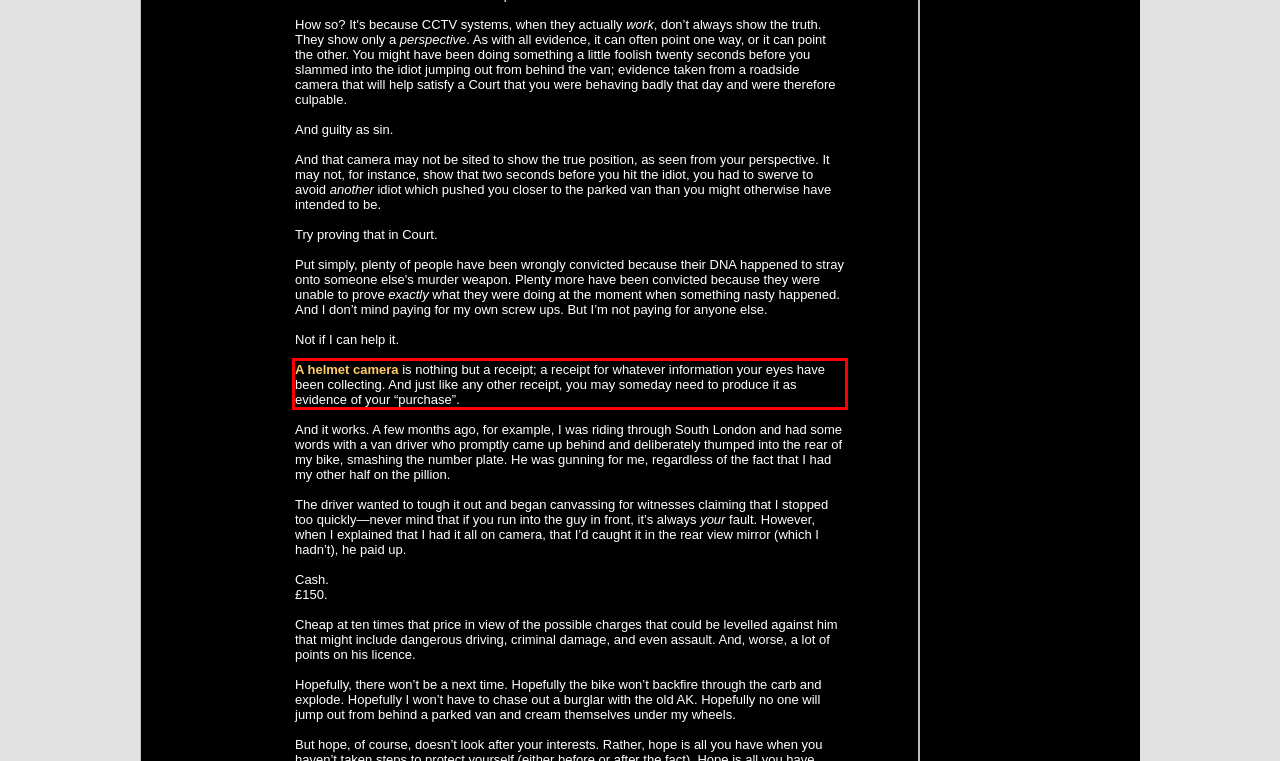With the provided screenshot of a webpage, locate the red bounding box and perform OCR to extract the text content inside it.

A helmet camera is nothing but a receipt; a receipt for whatever information your eyes have been collecting. And just like any other receipt, you may someday need to produce it as evidence of your “purchase”.